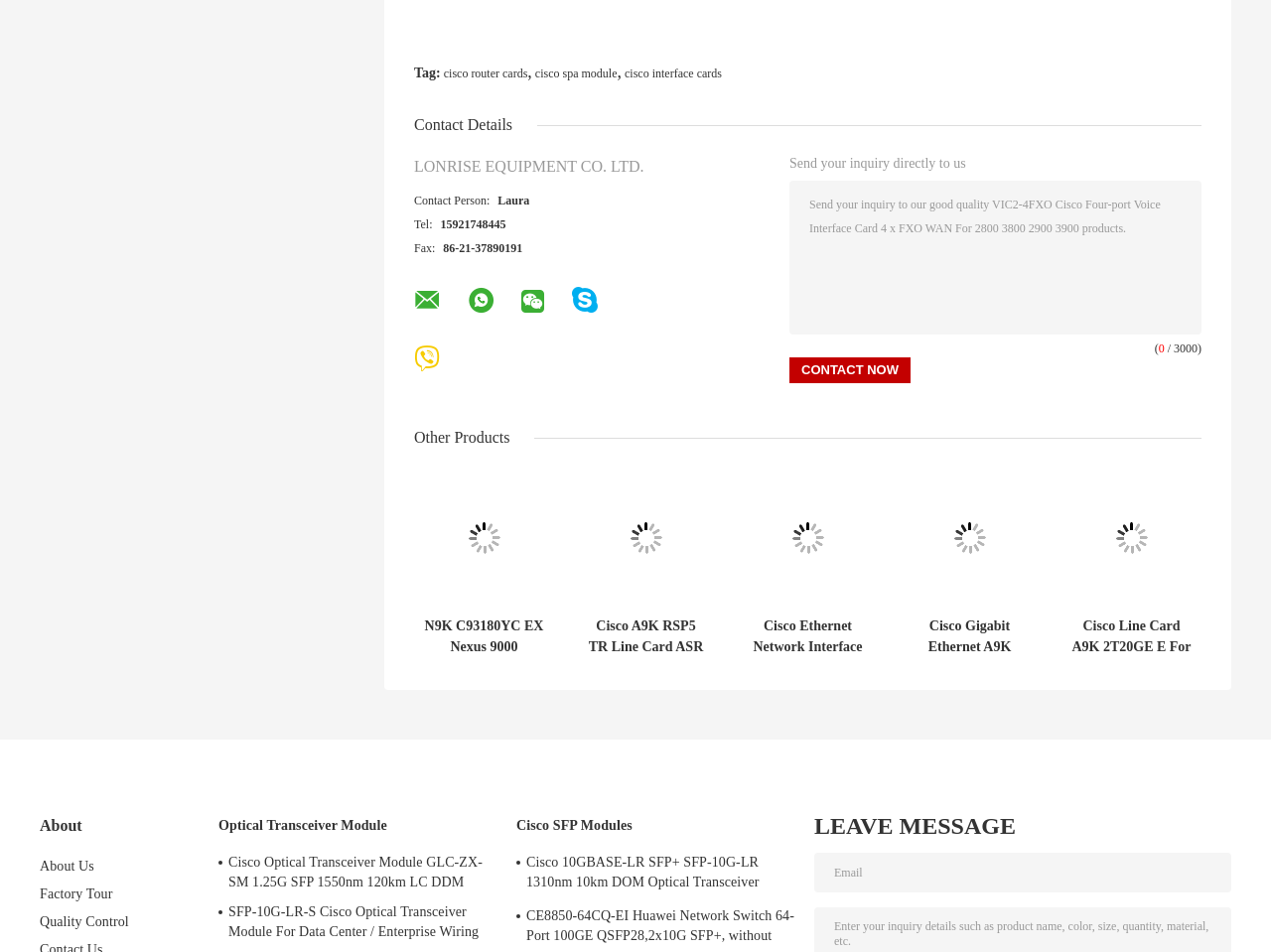Please find the bounding box for the UI component described as follows: "value="Contact Now"".

[0.621, 0.375, 0.716, 0.402]